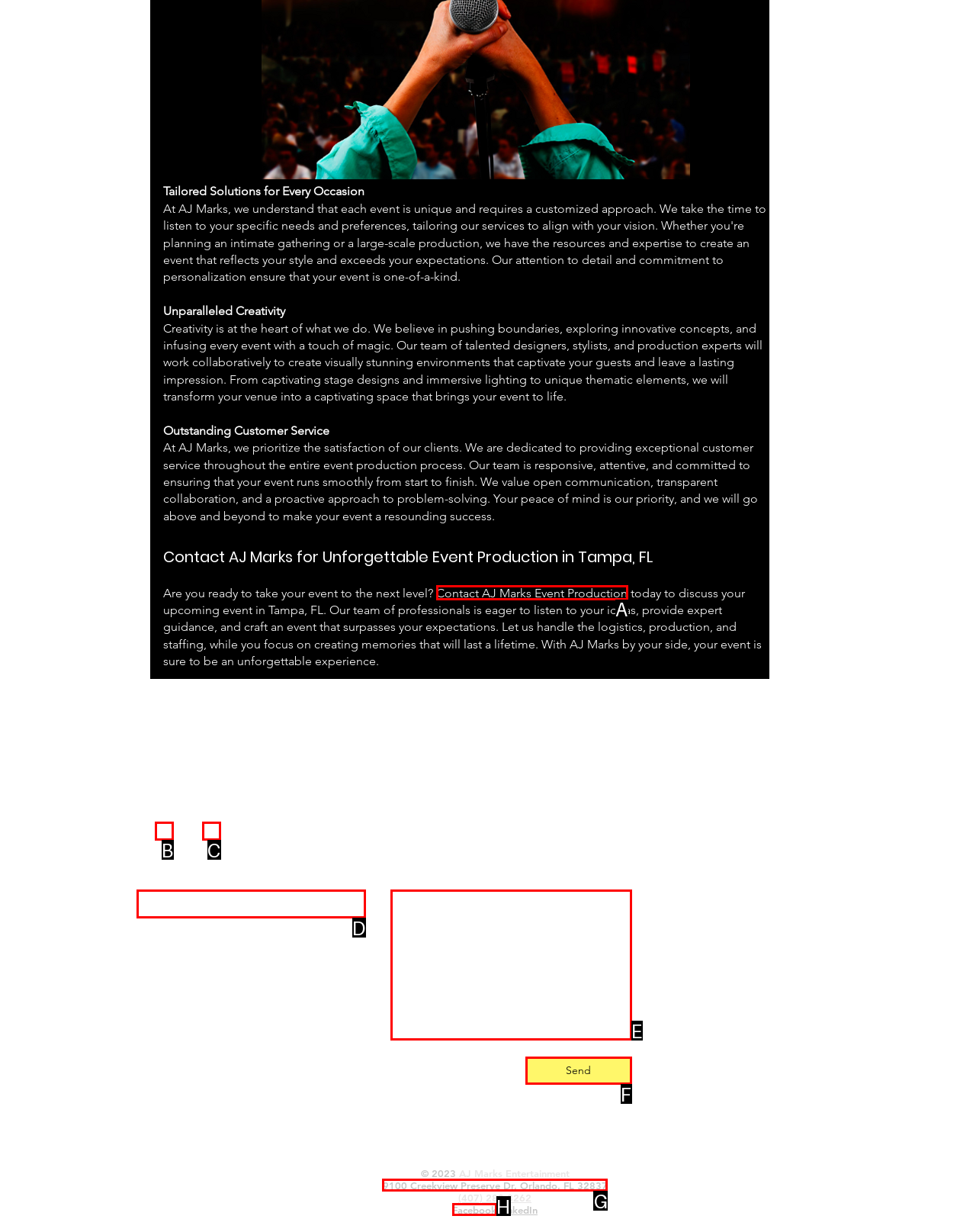Point out the letter of the HTML element you should click on to execute the task: Contact AJ Marks Event Production
Reply with the letter from the given options.

A